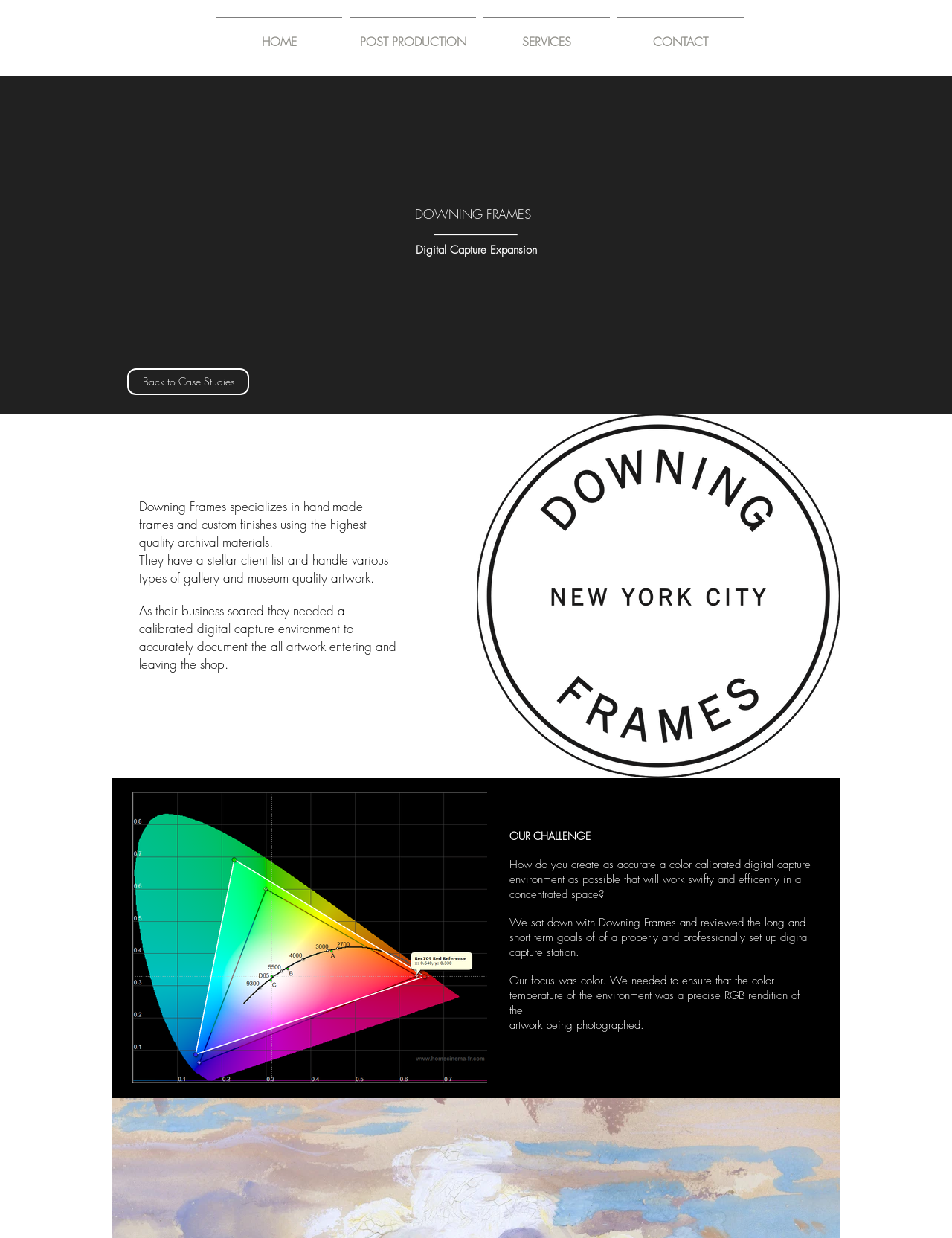Determine the bounding box for the UI element as described: "CONTACT". The coordinates should be represented as four float numbers between 0 and 1, formatted as [left, top, right, bottom].

[0.645, 0.014, 0.785, 0.043]